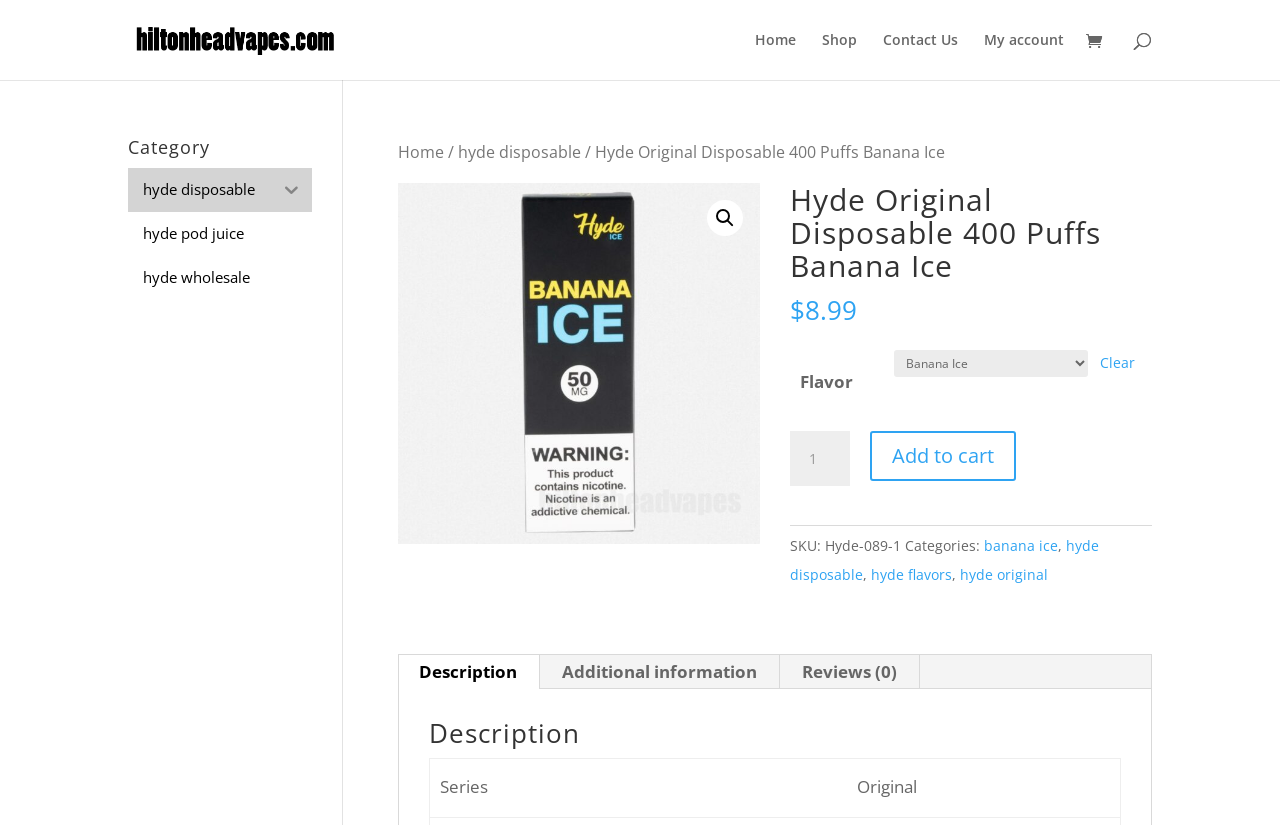Give a one-word or short phrase answer to this question: 
What is the brand of the product?

Hyde